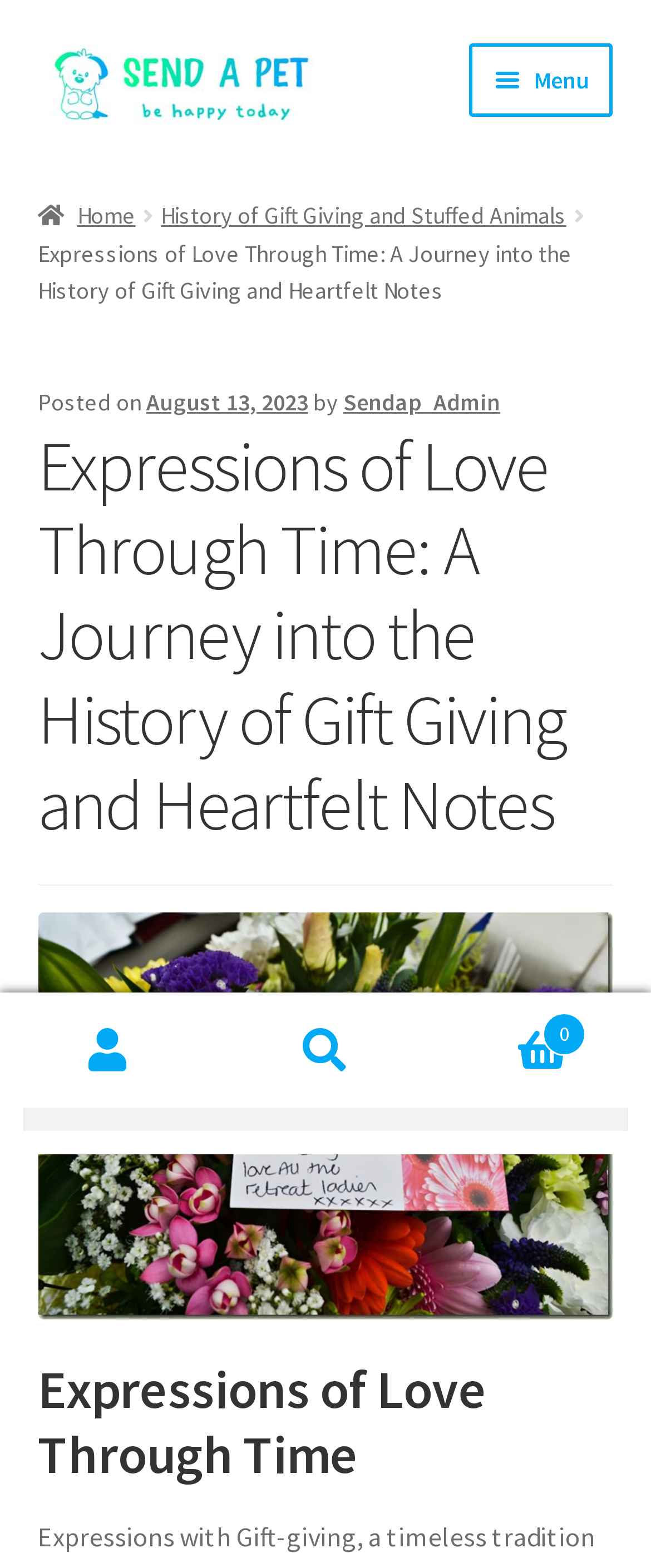What is the topic of the current article?
Answer the question with detailed information derived from the image.

The topic of the current article can be determined by looking at the breadcrumbs navigation, which shows the current page as 'History of Gift Giving and Stuffed Animals'. This is also supported by the heading 'Expressions of Love Through Time: A Journey into the History of Gift Giving and Heartfelt Notes'.